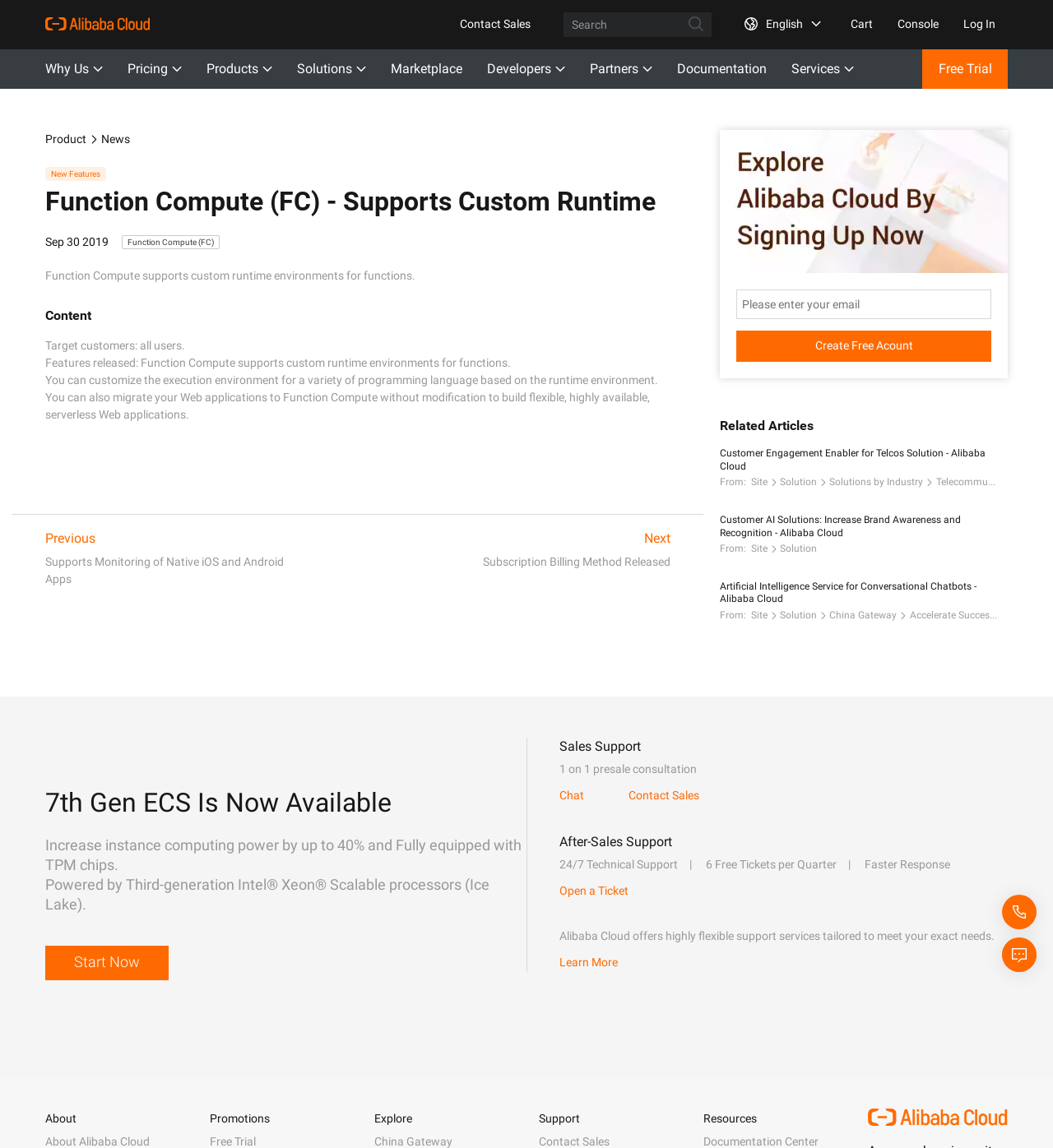Provide a one-word or short-phrase answer to the question:
What is the text of the first article?

Function Compute supports custom runtime environments for functions.